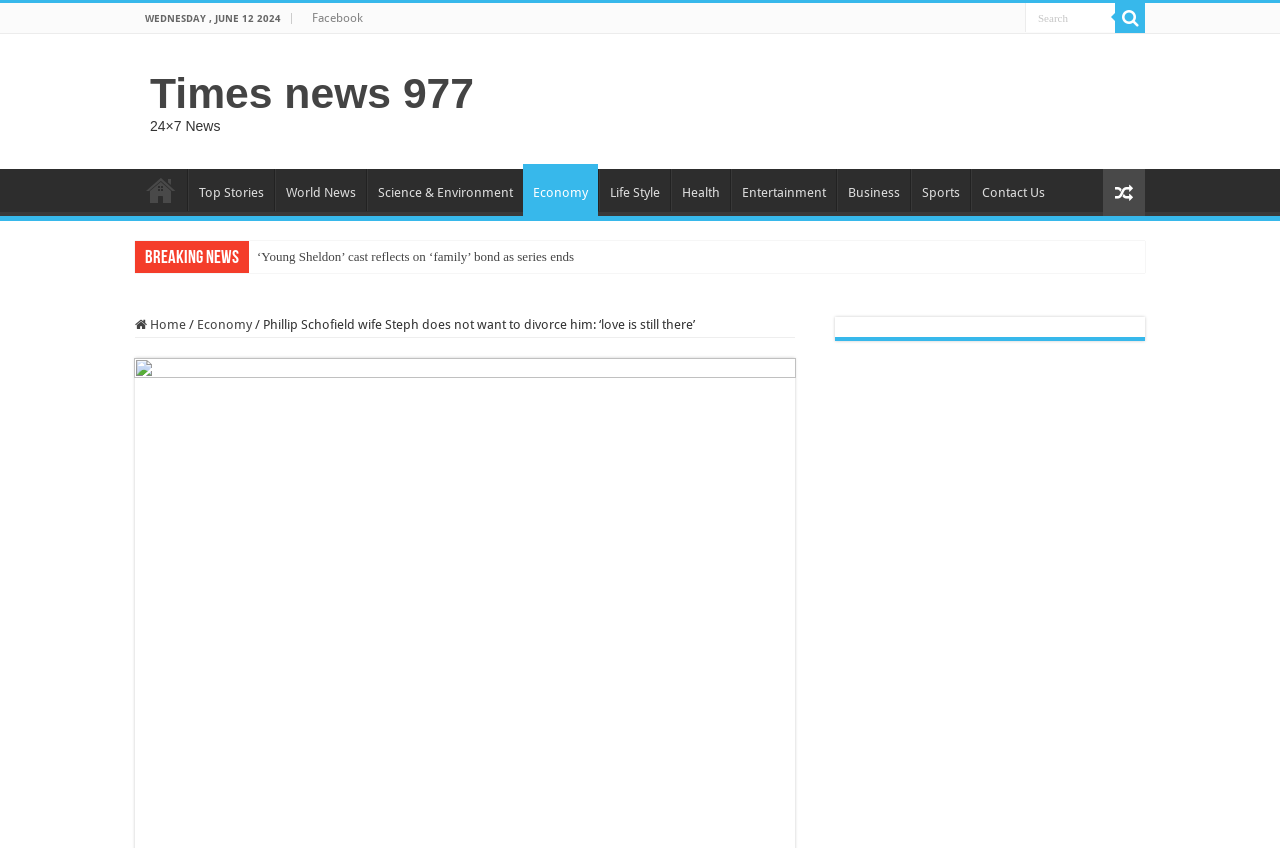Find and indicate the bounding box coordinates of the region you should select to follow the given instruction: "Read about Phillip Schofield's wife".

[0.205, 0.374, 0.543, 0.392]